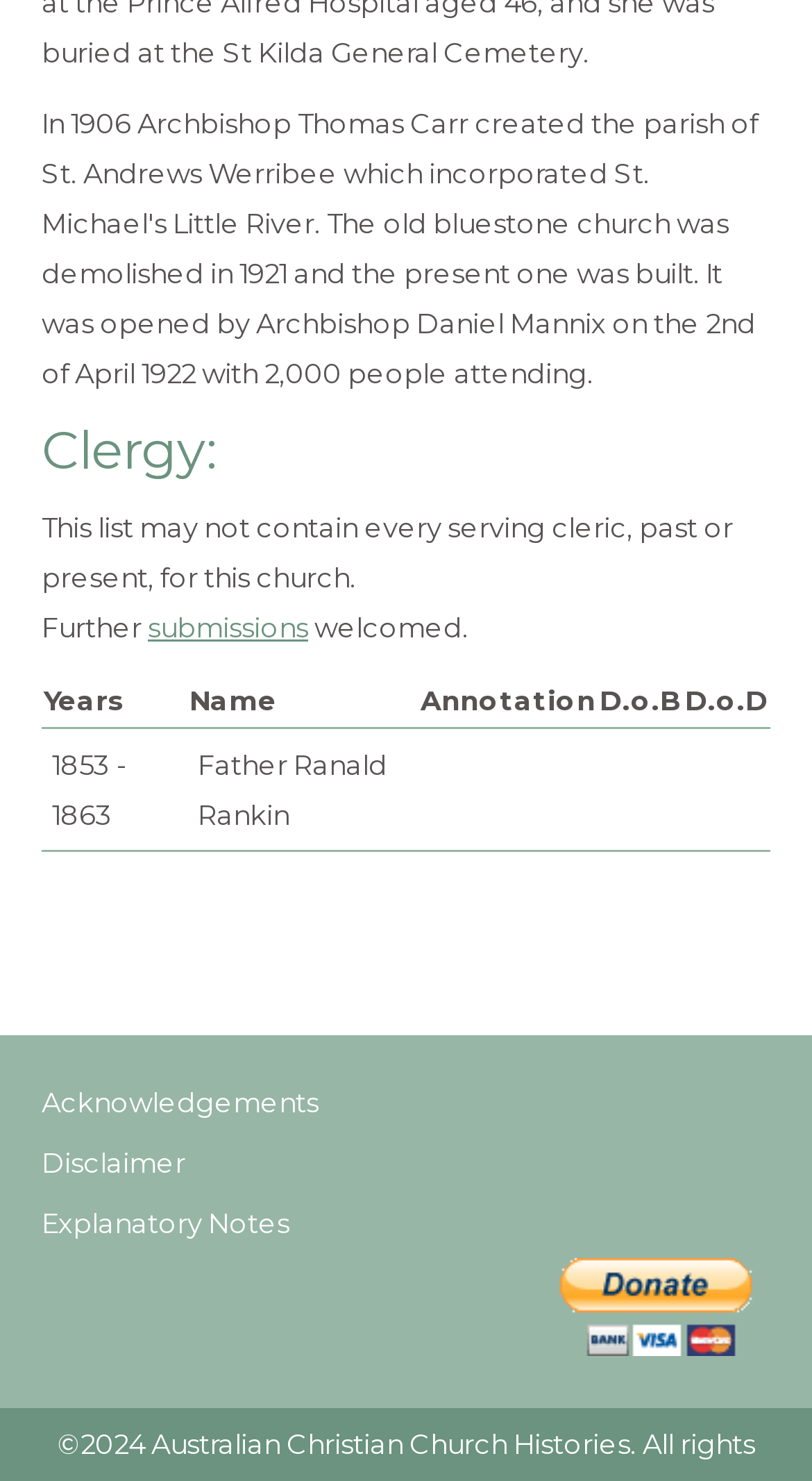Respond to the question below with a single word or phrase:
What is the name of the cleric in the first row?

Father Ranald Rankin